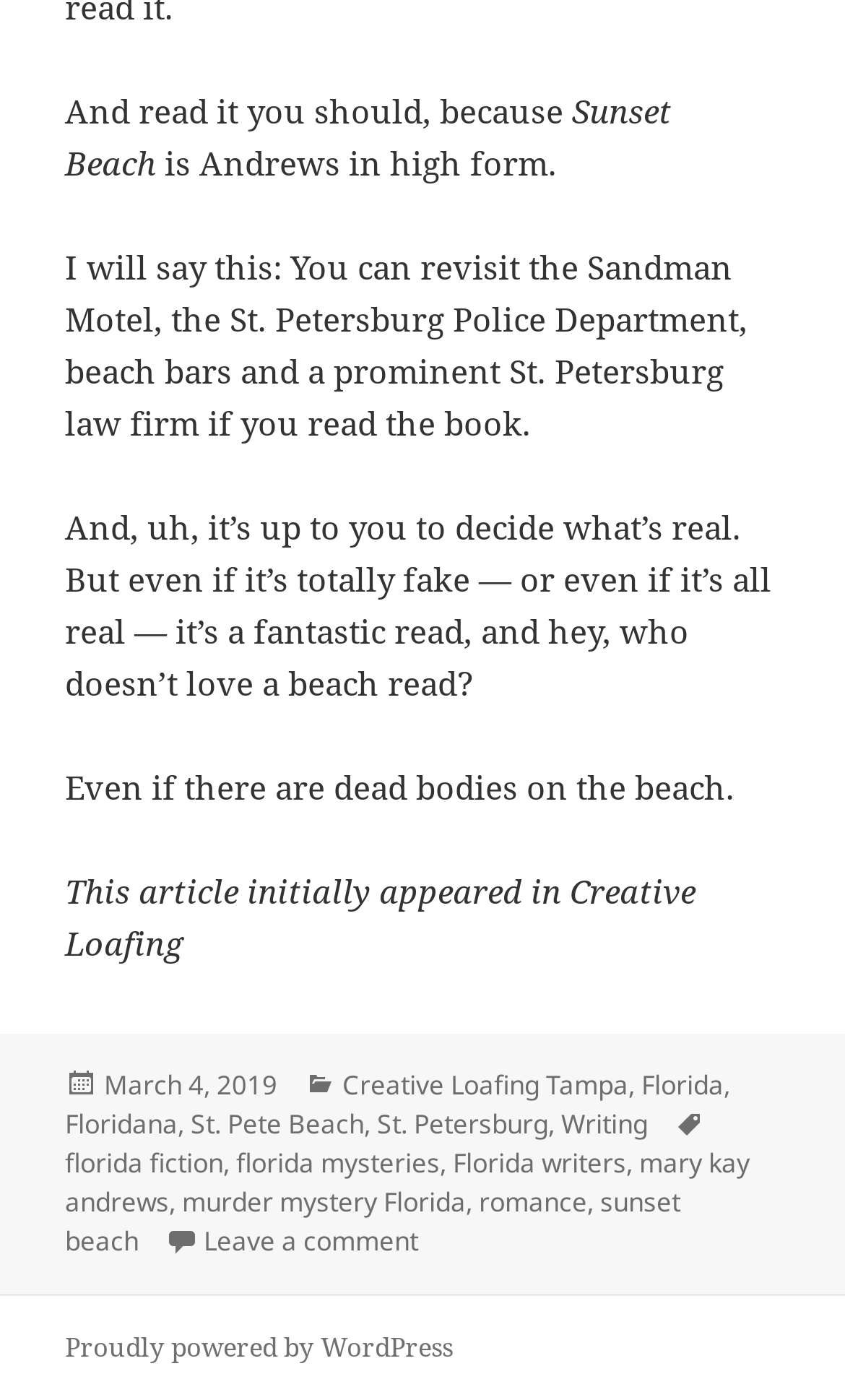Please identify the bounding box coordinates of the element's region that needs to be clicked to fulfill the following instruction: "View the article posted on March 4, 2019". The bounding box coordinates should consist of four float numbers between 0 and 1, i.e., [left, top, right, bottom].

[0.123, 0.762, 0.328, 0.79]